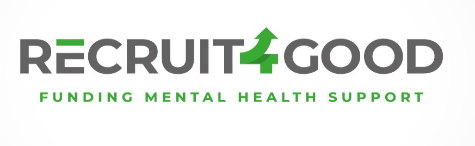Respond to the question with just a single word or phrase: 
What is the symbol incorporated into the number four?

A green arrow